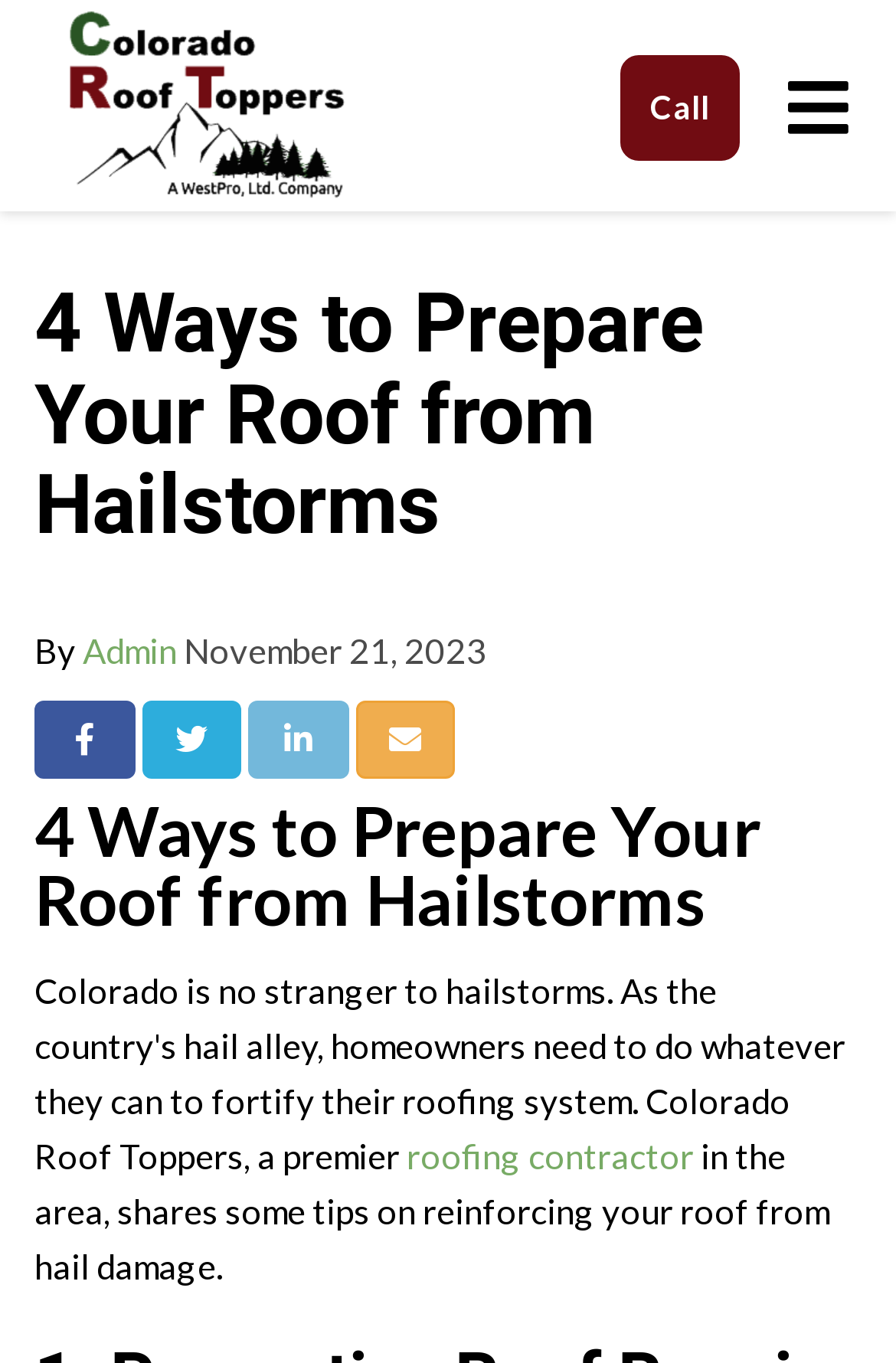Offer a comprehensive description of the webpage’s content and structure.

The webpage appears to be an article or blog post about preparing roofs for hailstorms in Colorado. At the top left corner, there is a logo of "Colorado Roof Toppers" with a link to the website. Next to the logo, there is a button to toggle navigation. On the top right corner, there is a "Call" button.

The main title of the article, "4 Ways to Prepare Your Roof from Hailstorms", is prominently displayed in the middle of the top section. Below the title, there is a byline indicating that the article is written by "Admin" and the date of publication, "November 21, 2023".

Underneath the byline, there are social media sharing links to Facebook, Twitter, LinkedIn, and Email. Below these links, there is a brief summary or introduction to the article, which mentions that a roofing contractor in the area shares tips on reinforcing roofs from hail damage.

The article itself appears to be divided into sections or subheadings, but the exact content is not specified in the accessibility tree. However, the title "4 Ways to Prepare Your Roof from Hailstorms" is repeated again, suggesting that the article may be divided into four sections or tips. There is also a link to "roofing contractor" in the article, which may be a relevant keyword or topic.